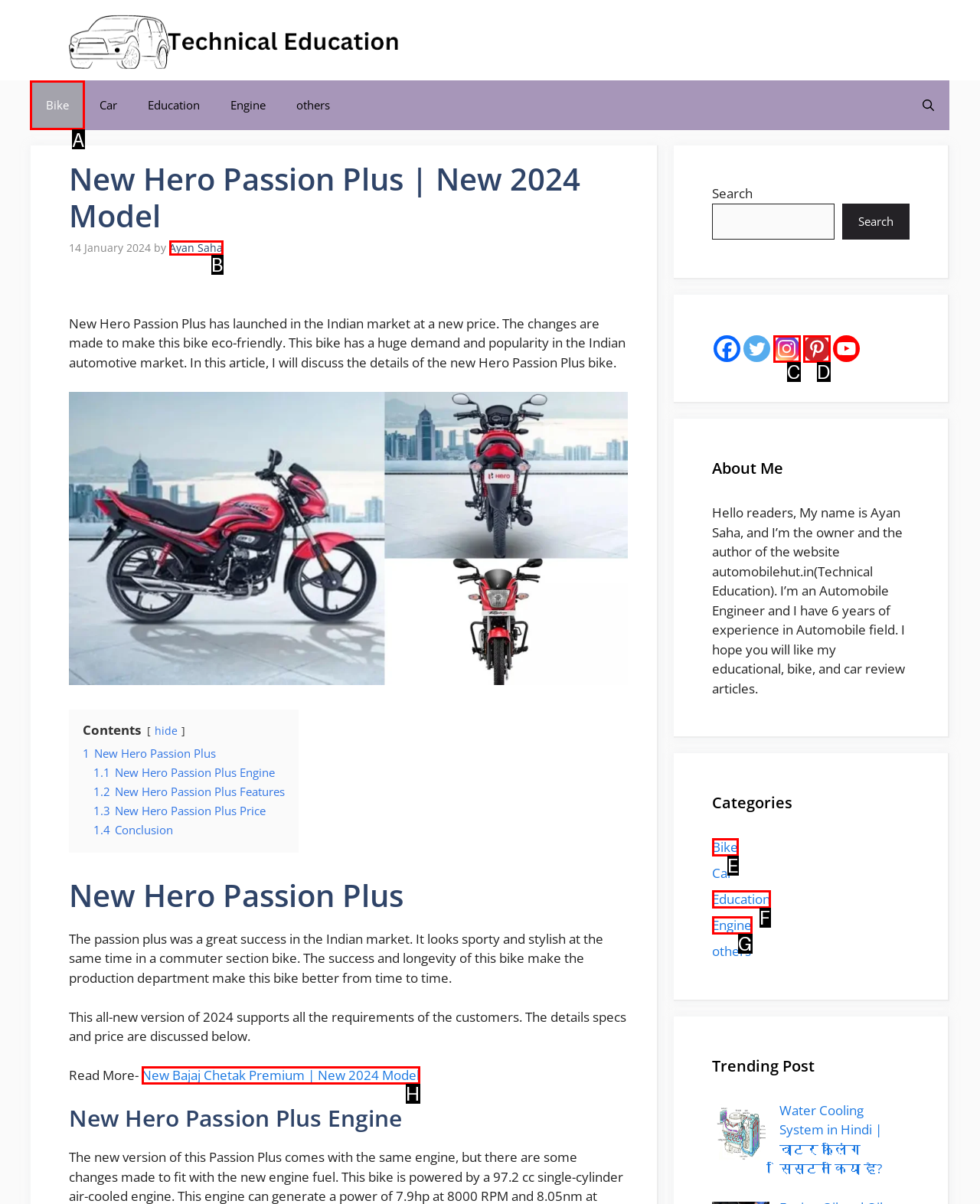Which lettered option should I select to achieve the task: Click on the 'Bike' link in the navigation menu according to the highlighted elements in the screenshot?

A